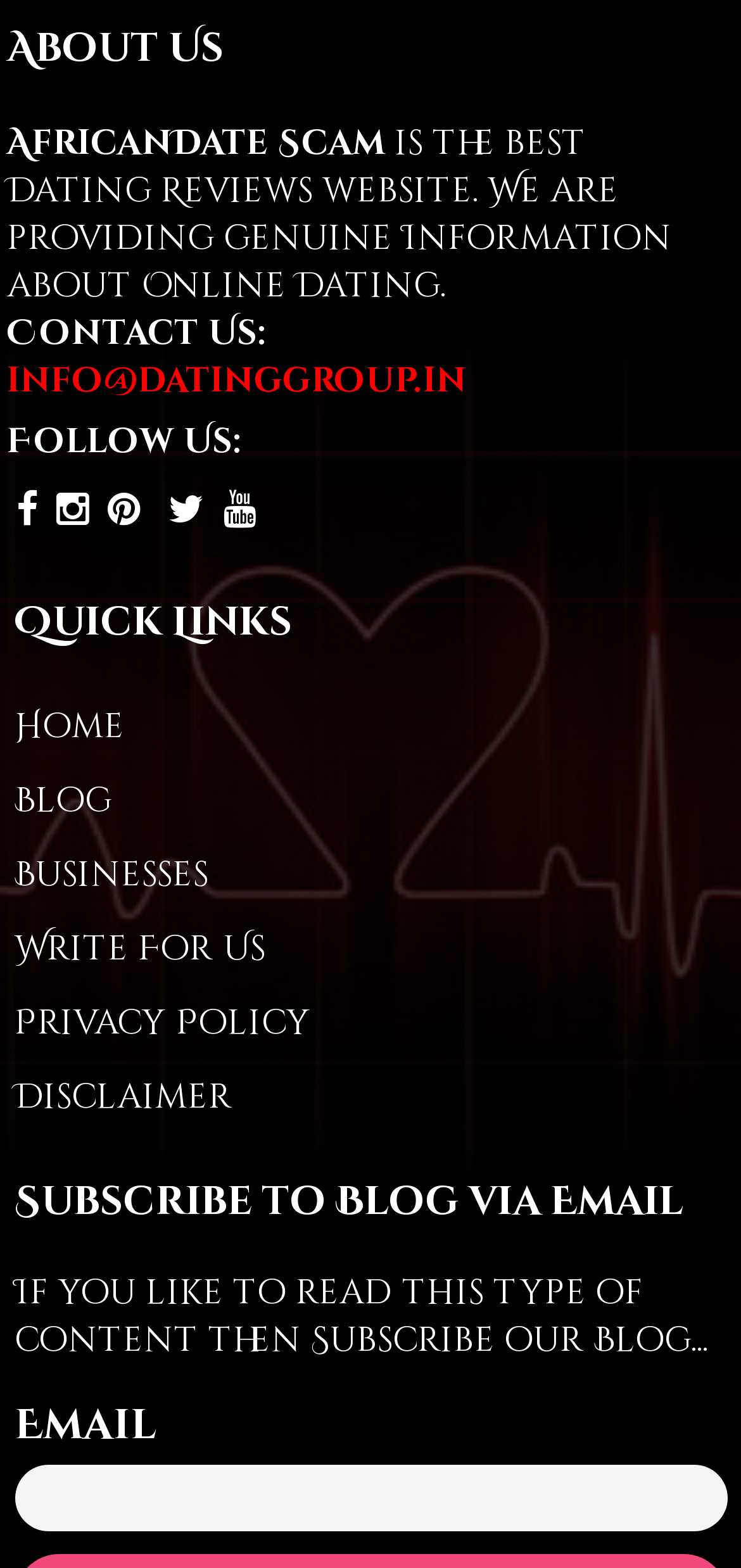Please locate the bounding box coordinates for the element that should be clicked to achieve the following instruction: "Follow us on Facebook". Ensure the coordinates are given as four float numbers between 0 and 1, i.e., [left, top, right, bottom].

[0.133, 0.297, 0.202, 0.354]